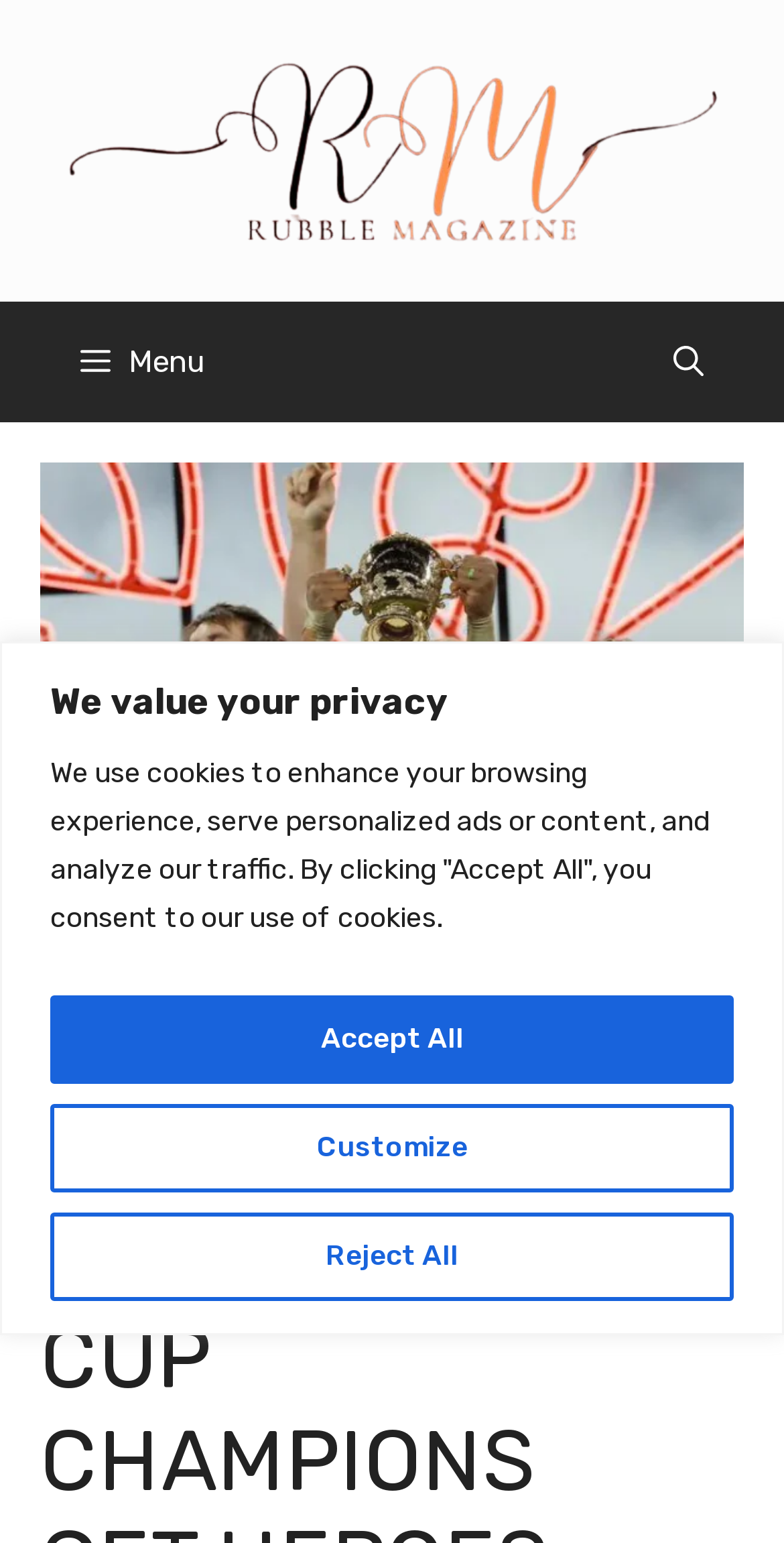Please determine the bounding box coordinates, formatted as (top-left x, top-left y, bottom-right x, bottom-right y), with all values as floating point numbers between 0 and 1. Identify the bounding box of the region described as: aria-label="Open search"

[0.808, 0.196, 0.949, 0.274]